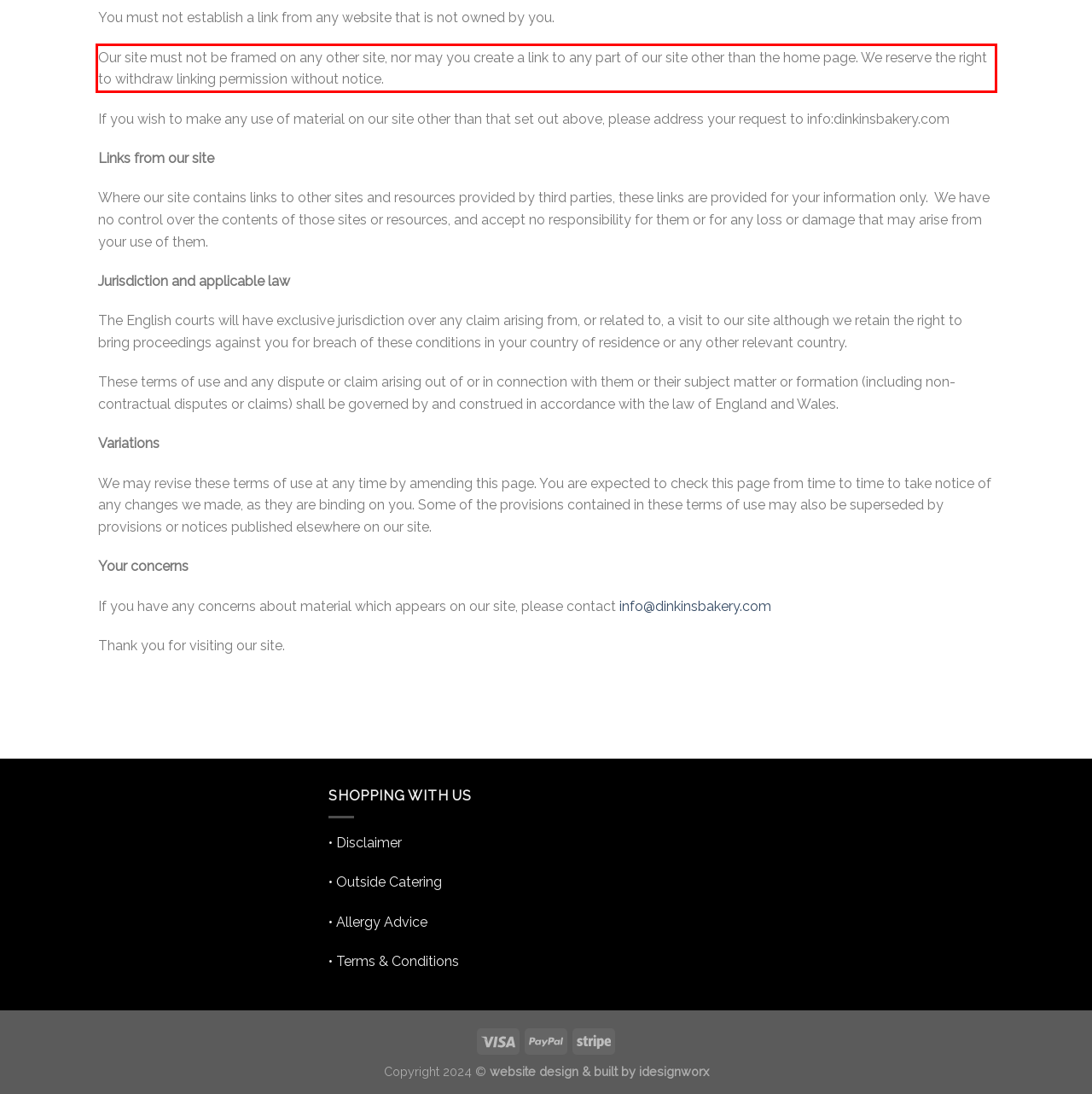You have a webpage screenshot with a red rectangle surrounding a UI element. Extract the text content from within this red bounding box.

Our site must not be framed on any other site, nor may you create a link to any part of our site other than the home page. We reserve the right to withdraw linking permission without notice.